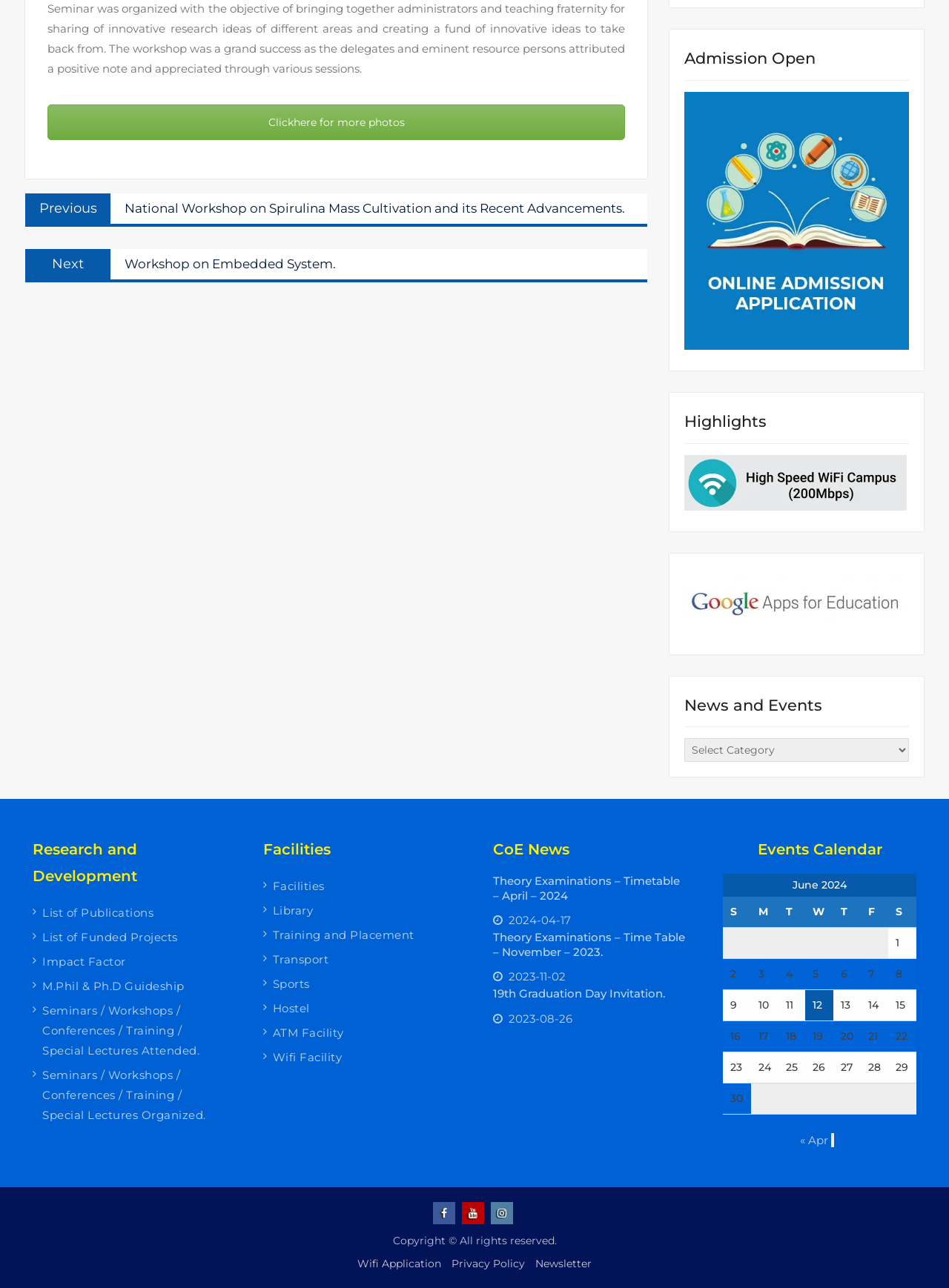What is the purpose of the 'Research and Development' section?
Can you give a detailed and elaborate answer to the question?

I inferred the purpose of the 'Research and Development' section by looking at the links listed under it, which include 'List of Publications', 'List of Funded Projects', and others, suggesting that this section is meant to showcase the research and development activities of the institution.